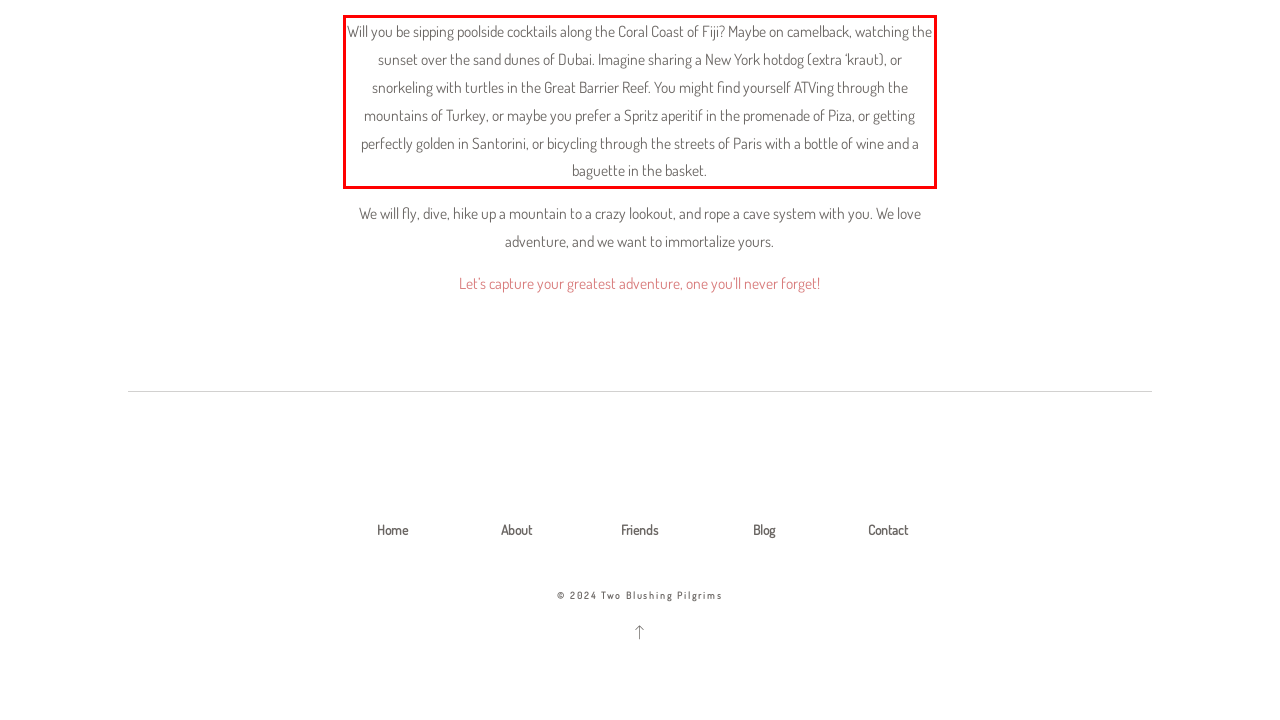Using the provided screenshot of a webpage, recognize the text inside the red rectangle bounding box by performing OCR.

Will you be sipping poolside cocktails along the Coral Coast of Fiji? Maybe on camelback, watching the sunset over the sand dunes of Dubai. Imagine sharing a New York hotdog (extra ‘kraut), or snorkeling with turtles in the Great Barrier Reef. You might find yourself ATVing through the mountains of Turkey, or maybe you prefer a Spritz aperitif in the promenade of Piza, or getting perfectly golden in Santorini, or bicycling through the streets of Paris with a bottle of wine and a baguette in the basket.